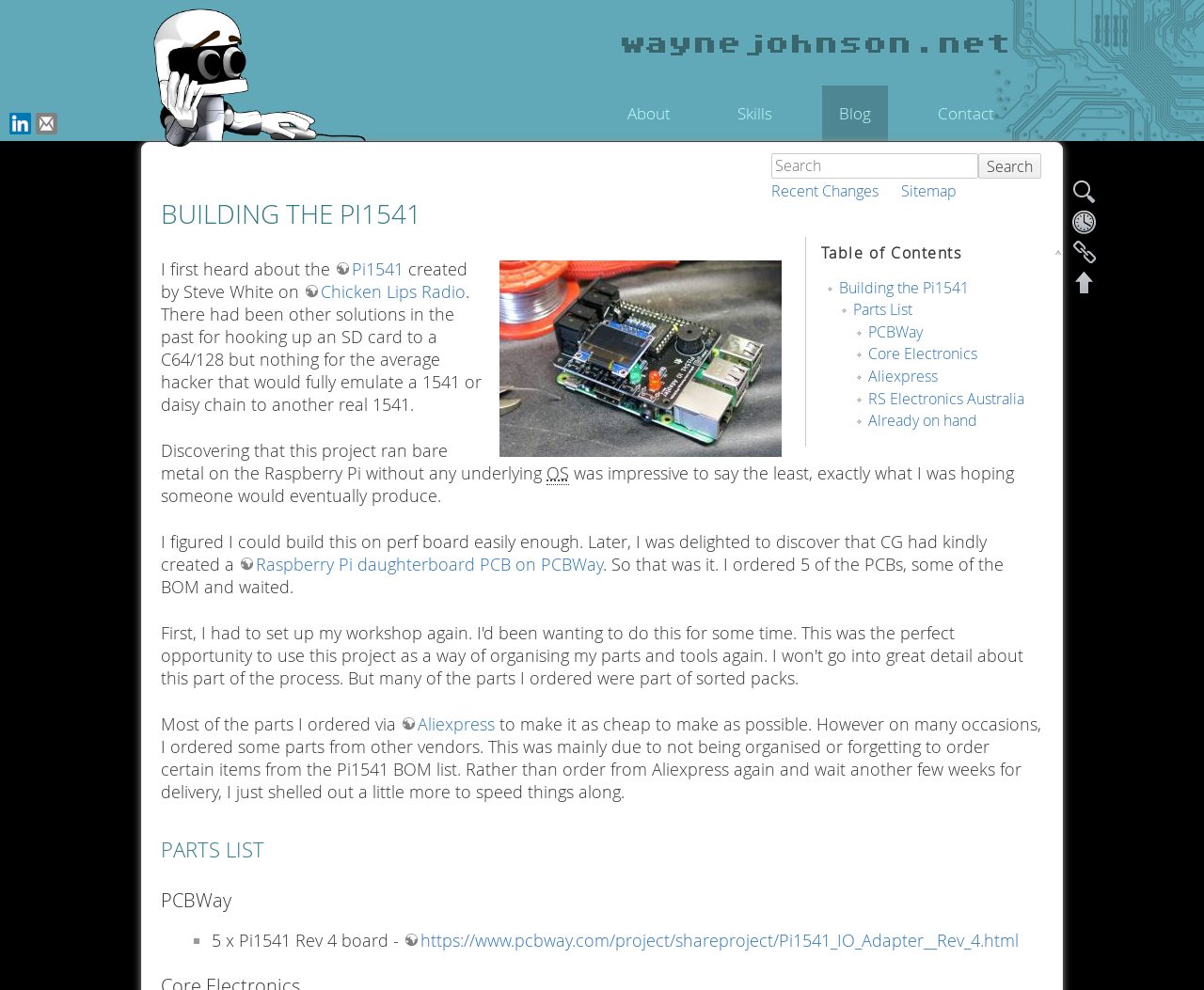Determine the bounding box coordinates of the region that needs to be clicked to achieve the task: "Go to the about page".

[0.507, 0.086, 0.571, 0.142]